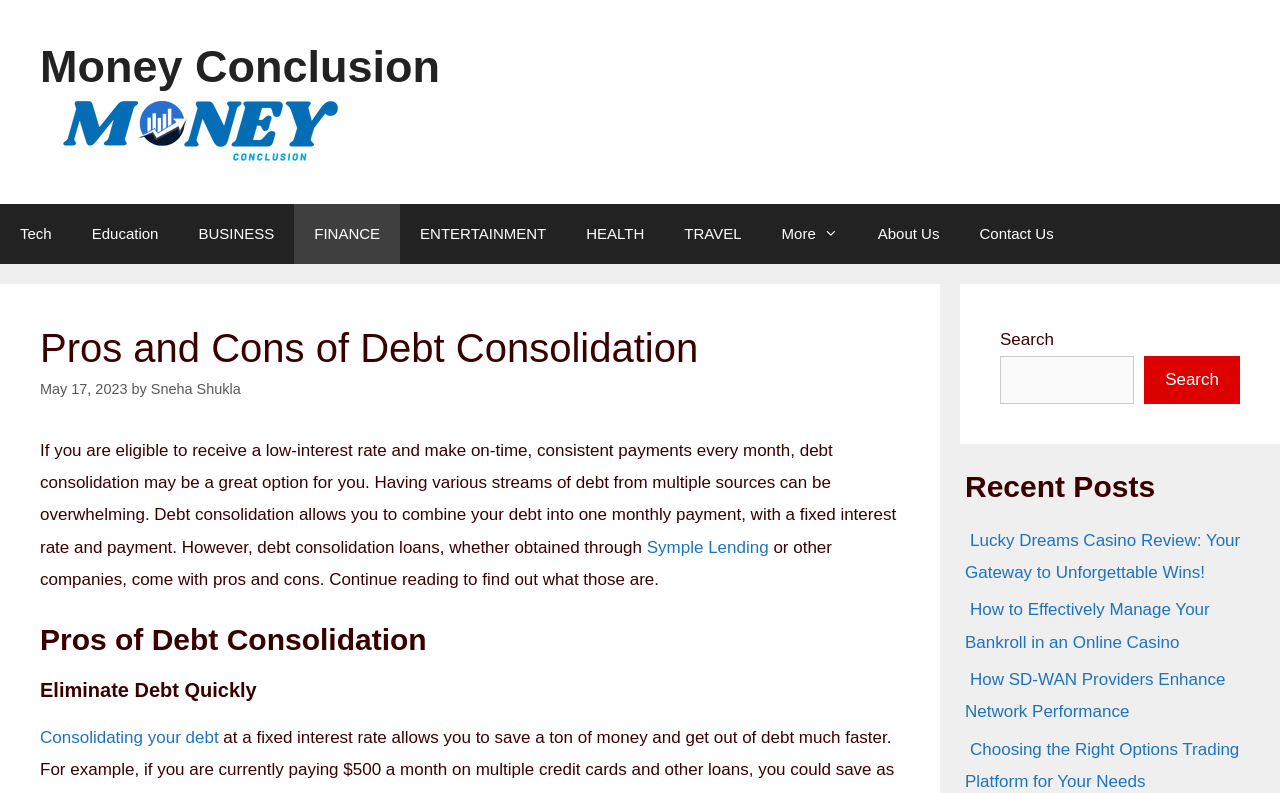Please indicate the bounding box coordinates for the clickable area to complete the following task: "Go to the 'REAL ESTATE MANAGER' page". The coordinates should be specified as four float numbers between 0 and 1, i.e., [left, top, right, bottom].

None